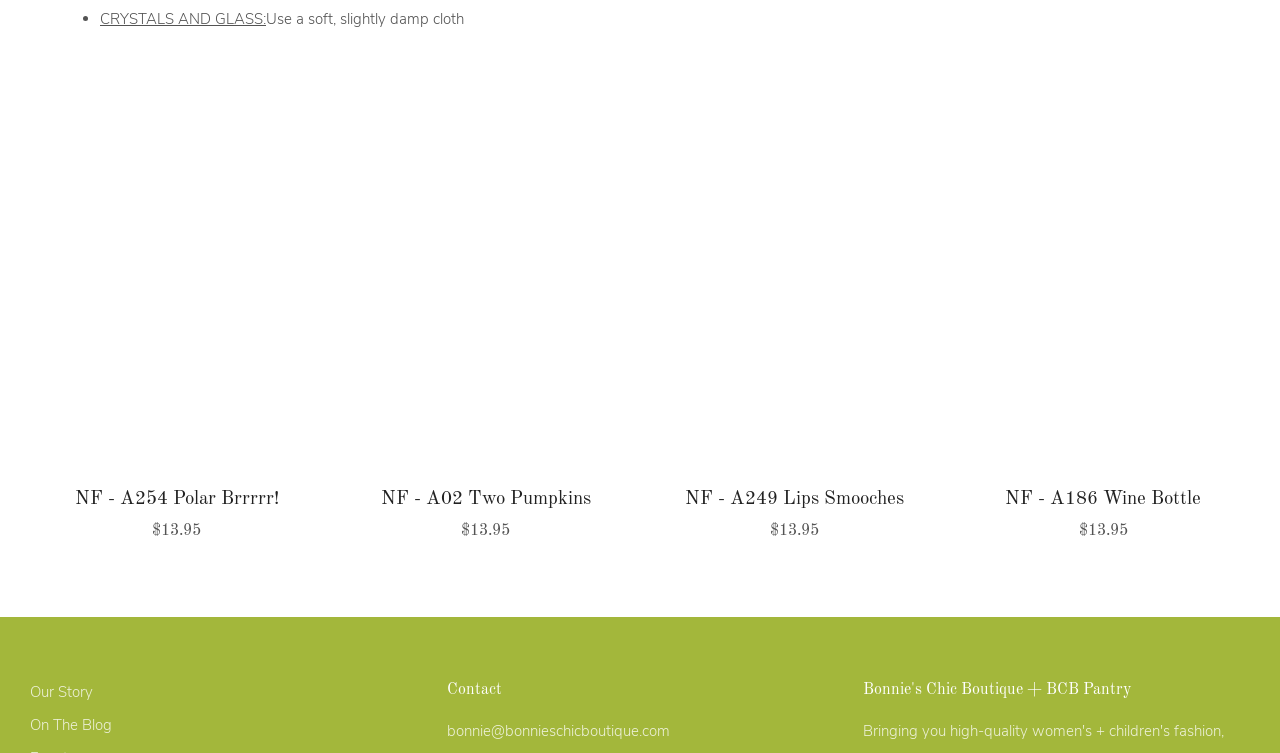Determine the bounding box coordinates for the clickable element required to fulfill the instruction: "Contact Bonnie via email". Provide the coordinates as four float numbers between 0 and 1, i.e., [left, top, right, bottom].

[0.349, 0.958, 0.523, 0.985]